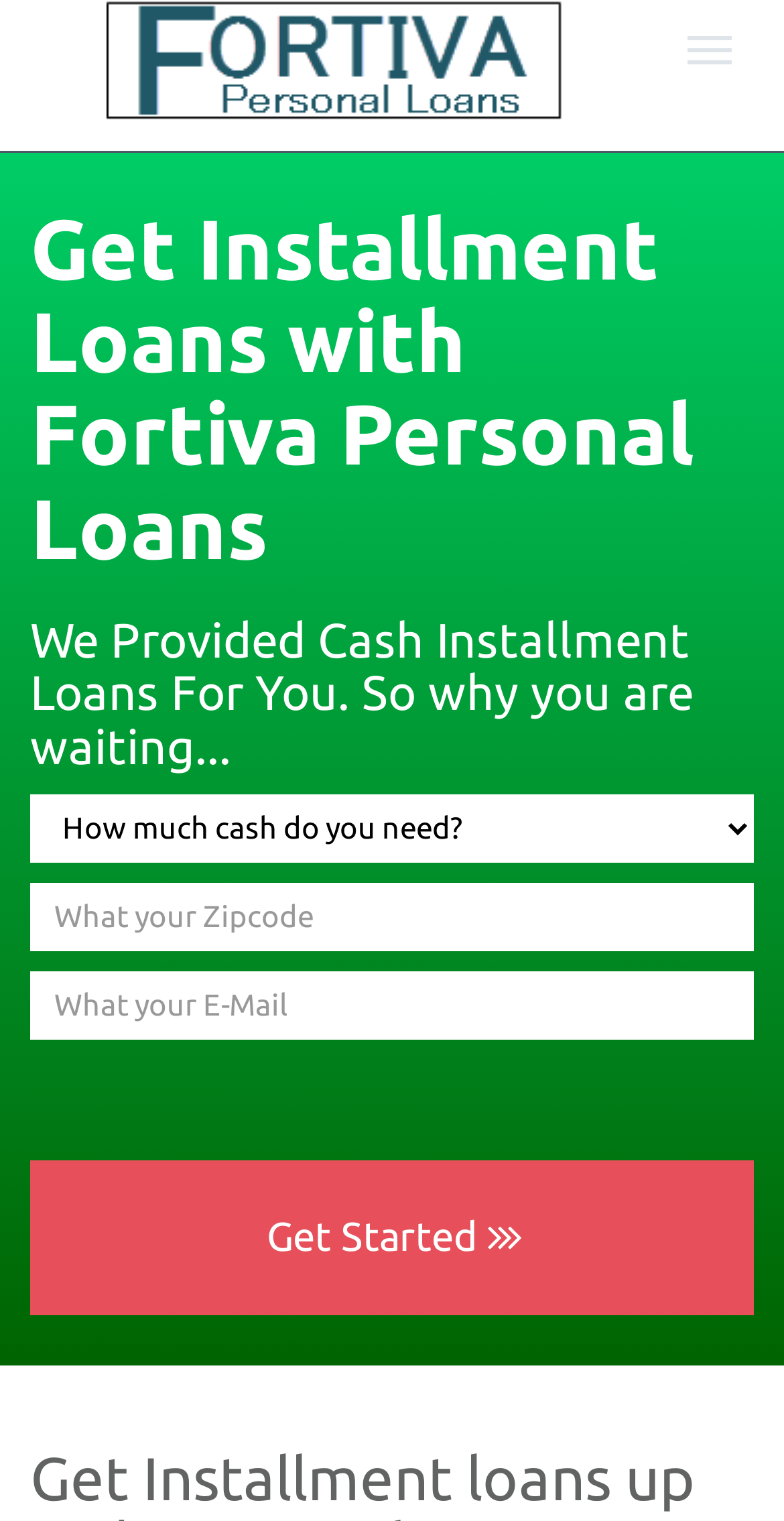For the element described, predict the bounding box coordinates as (top-left x, top-left y, bottom-right x, bottom-right y). All values should be between 0 and 1. Element description: name="email" placeholder="What your E-Mail"

[0.038, 0.639, 0.962, 0.683]